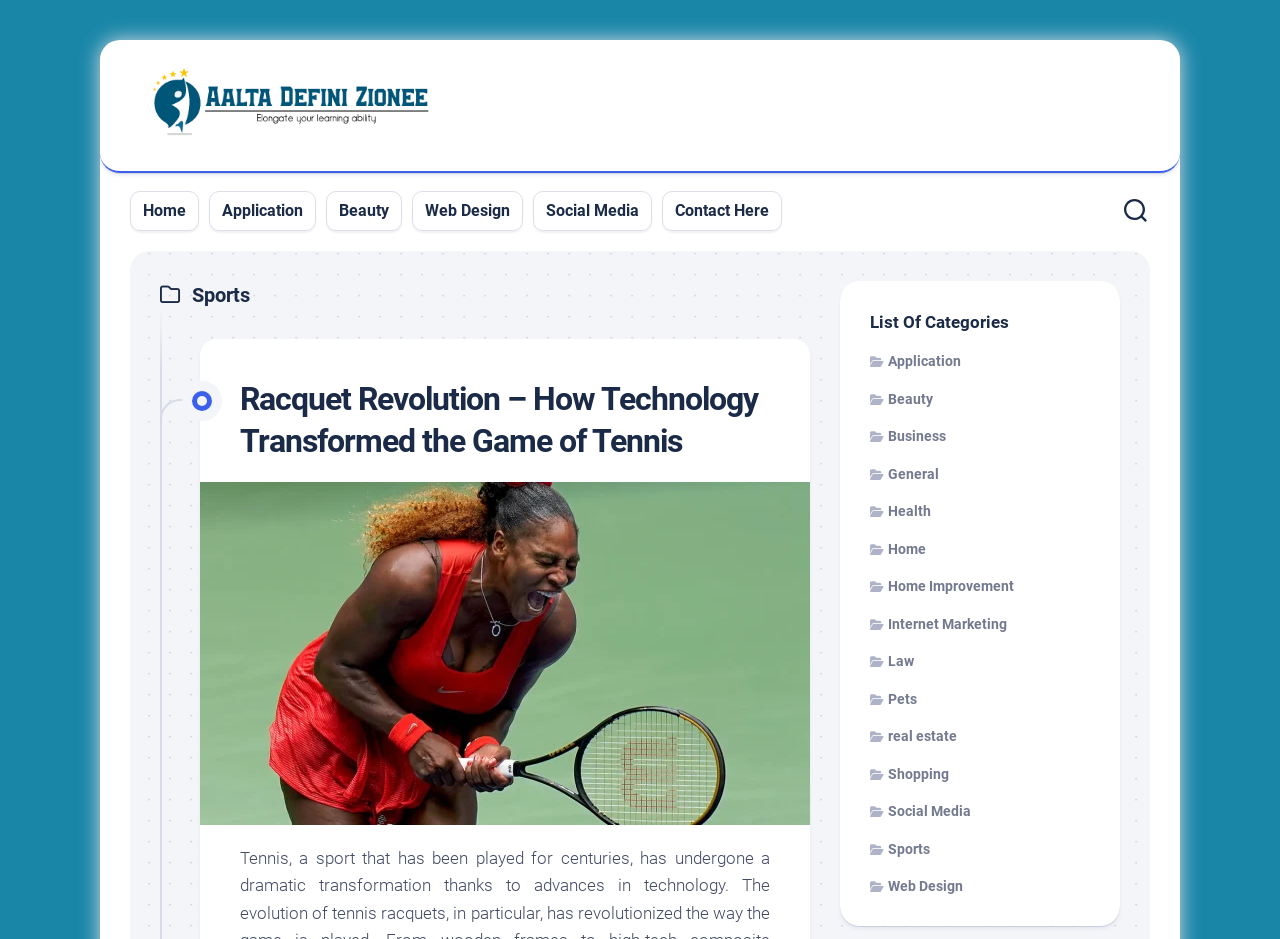Find the bounding box coordinates of the element's region that should be clicked in order to follow the given instruction: "Click on the tennis link". The coordinates should consist of four float numbers between 0 and 1, i.e., [left, top, right, bottom].

[0.156, 0.513, 0.633, 0.879]